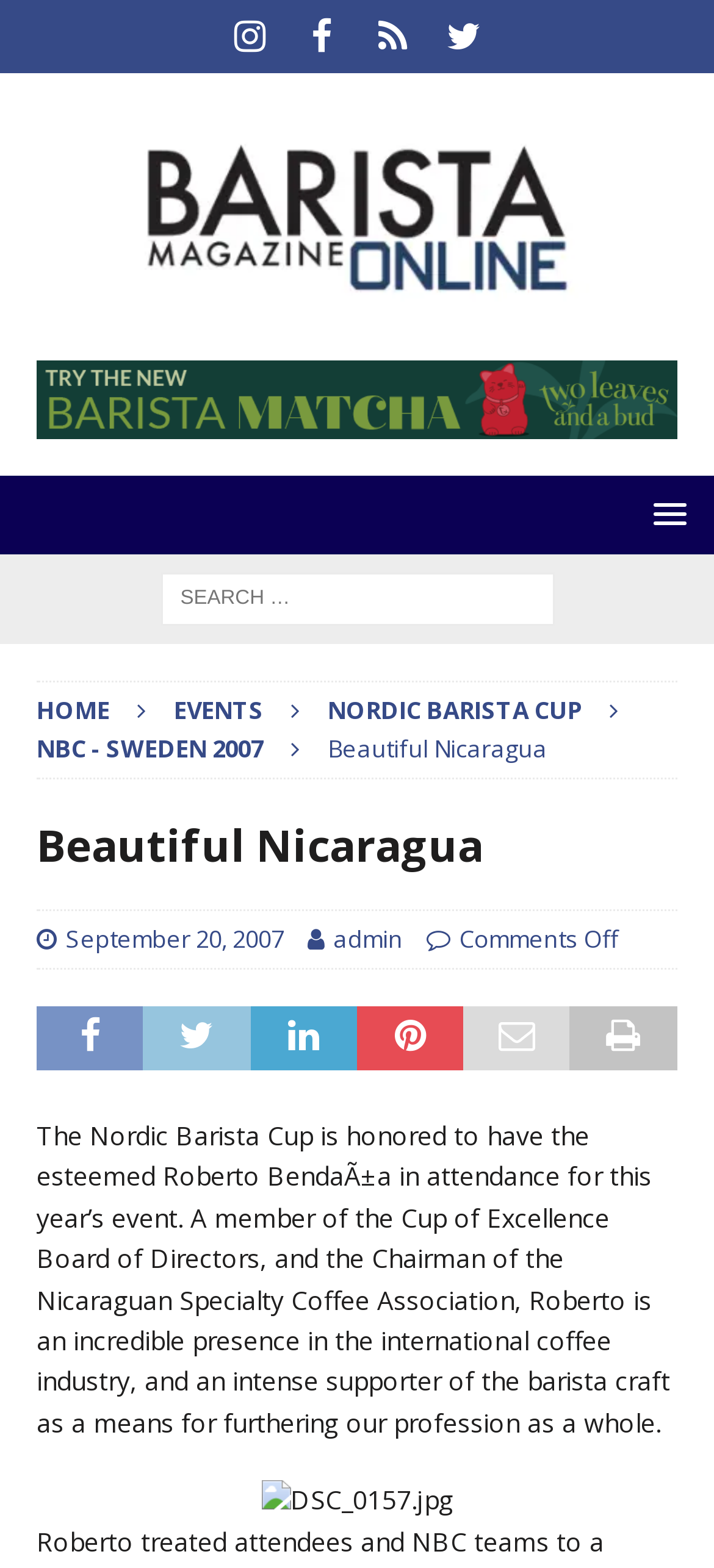What is the event mentioned in the webpage? Using the information from the screenshot, answer with a single word or phrase.

Nordic Barista Cup